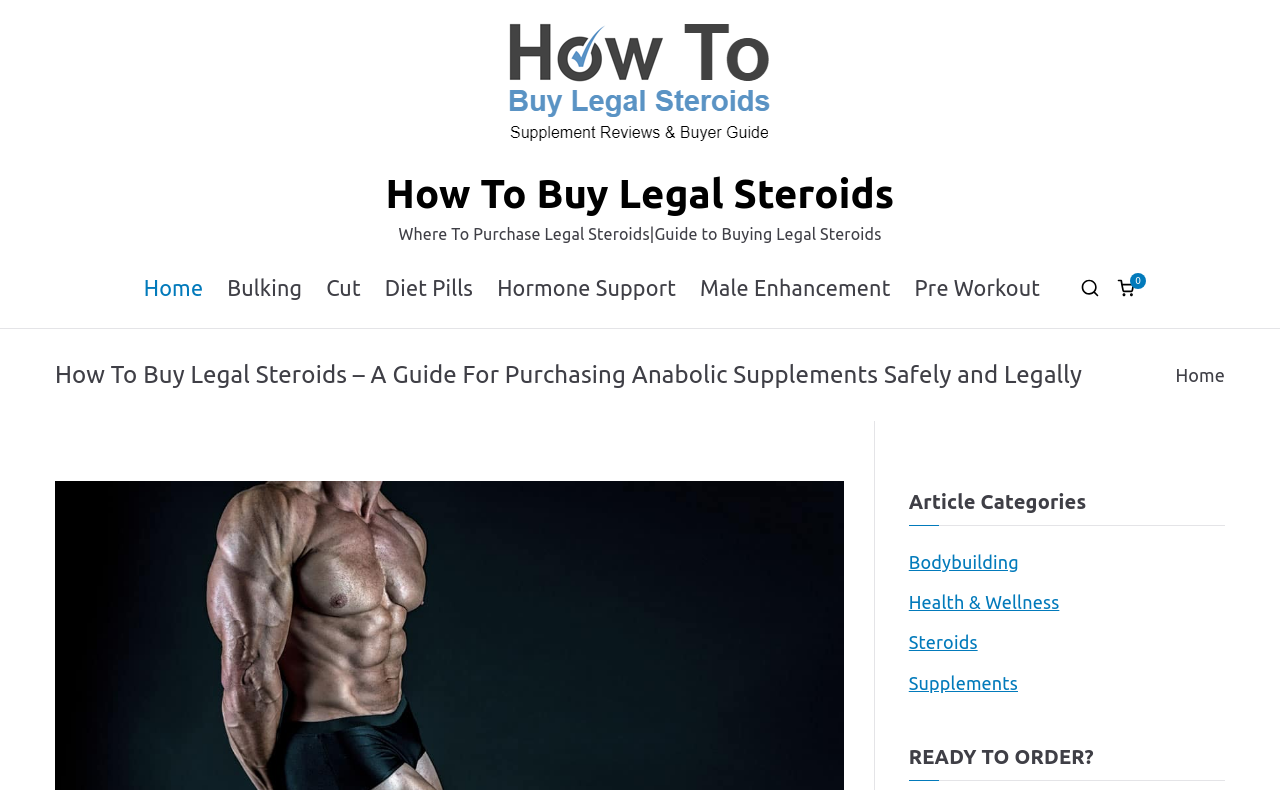Use a single word or phrase to answer the question: 
What is the last link in the navigation menu?

Male Enhancement